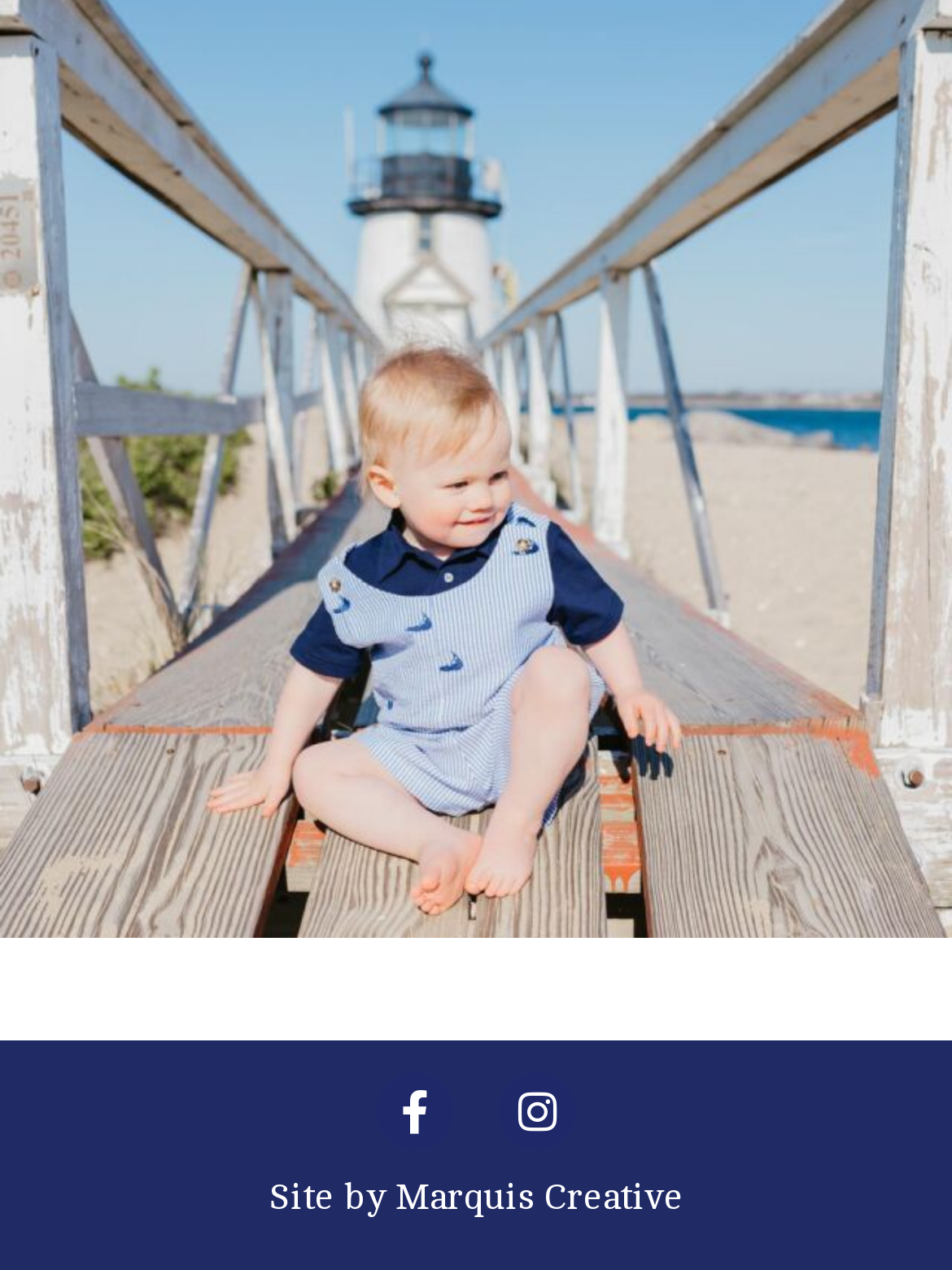Find the coordinates for the bounding box of the element with this description: "Marquis Creative".

[0.415, 0.927, 0.718, 0.959]